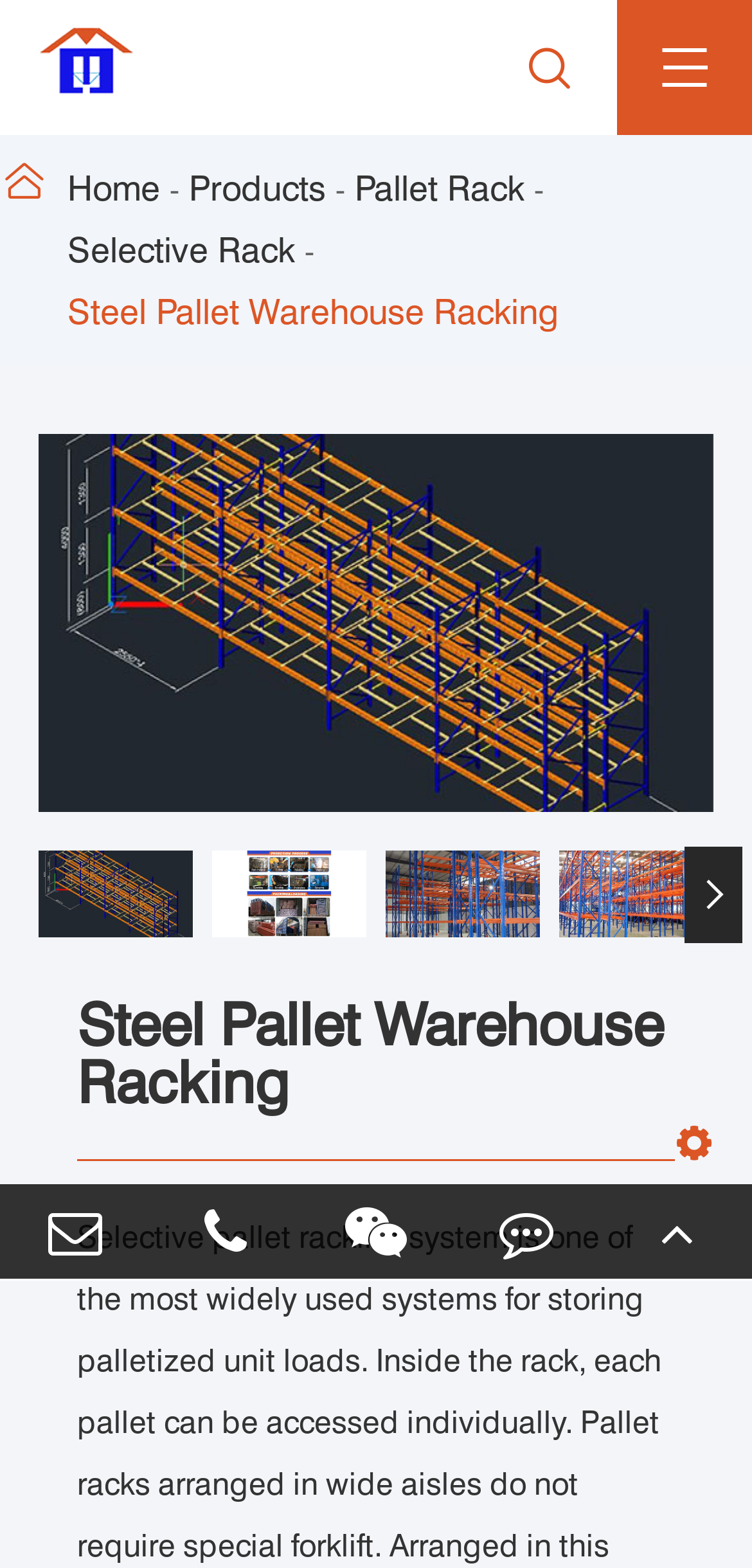Extract the main heading text from the webpage.

Steel Pallet Warehouse Racking